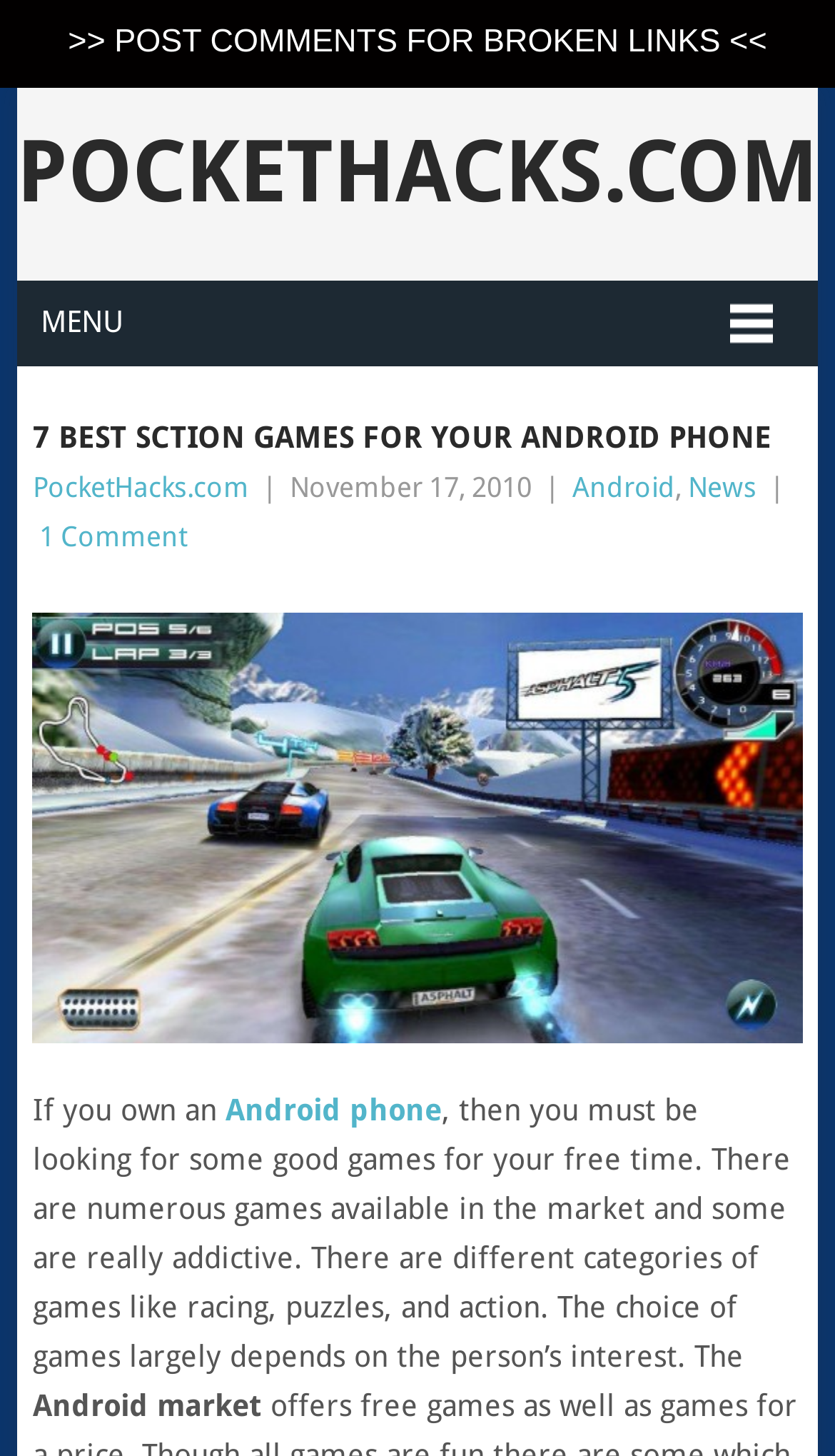What is the purpose of the article? Using the information from the screenshot, answer with a single word or phrase.

To suggest games for Android phones